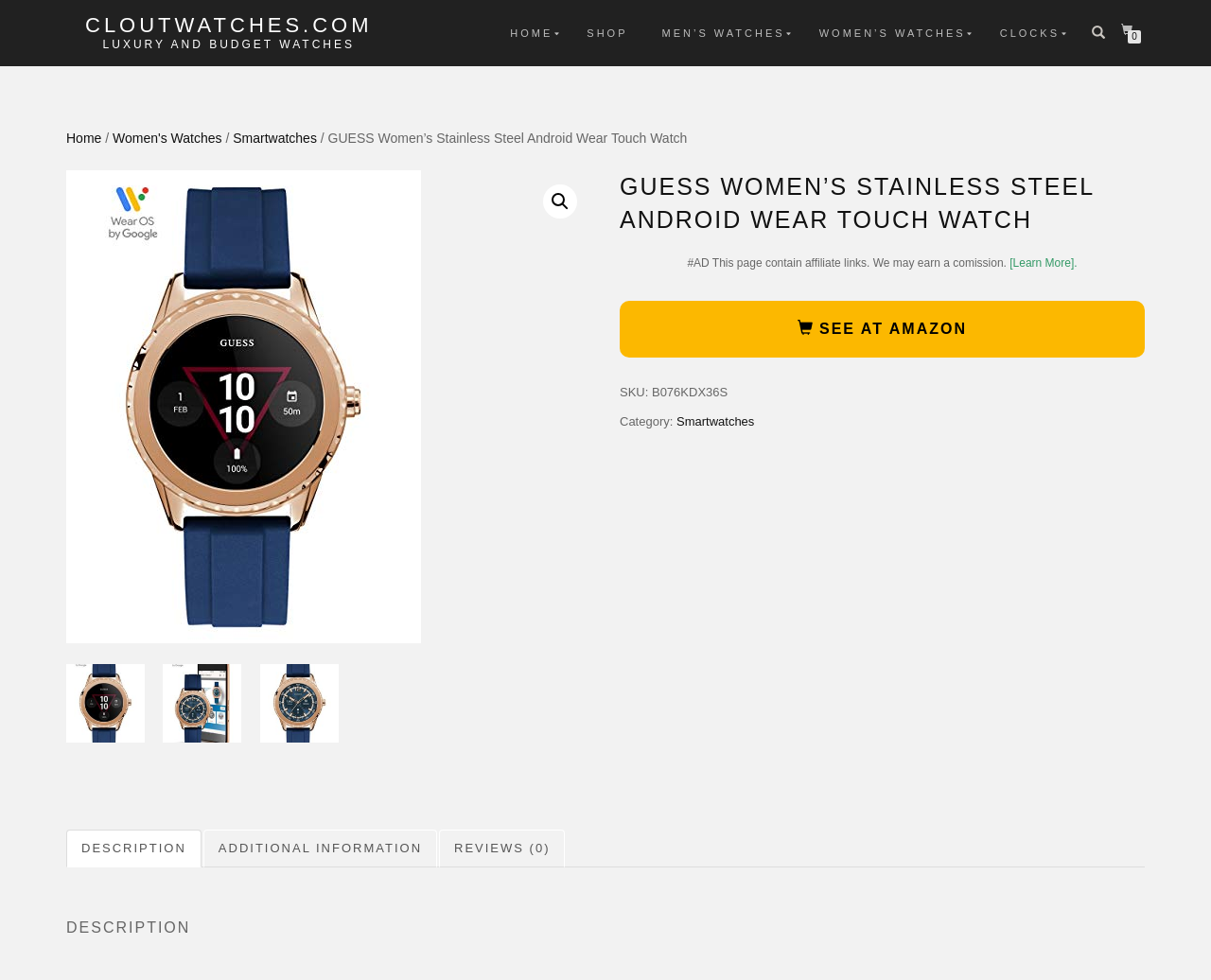What is the SKU of the watch?
From the details in the image, answer the question comprehensively.

I determined the answer by looking at the StaticText 'SKU:' and its corresponding text 'B076KDX36S'. This indicates that the SKU of the watch is B076KDX36S.